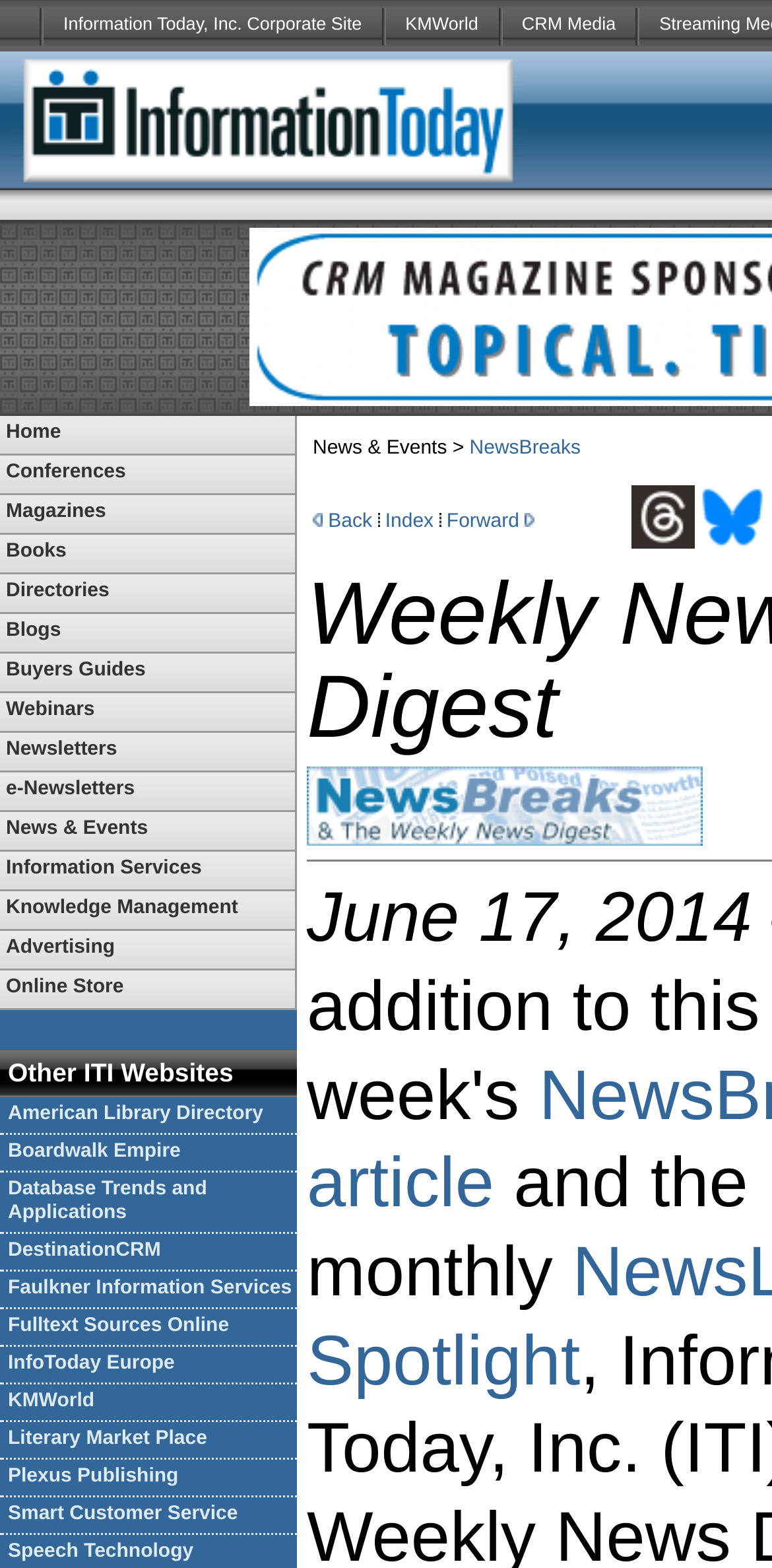Provide a one-word or short-phrase answer to the question:
How many links are there in the 'Other ITI Websites' section?

12